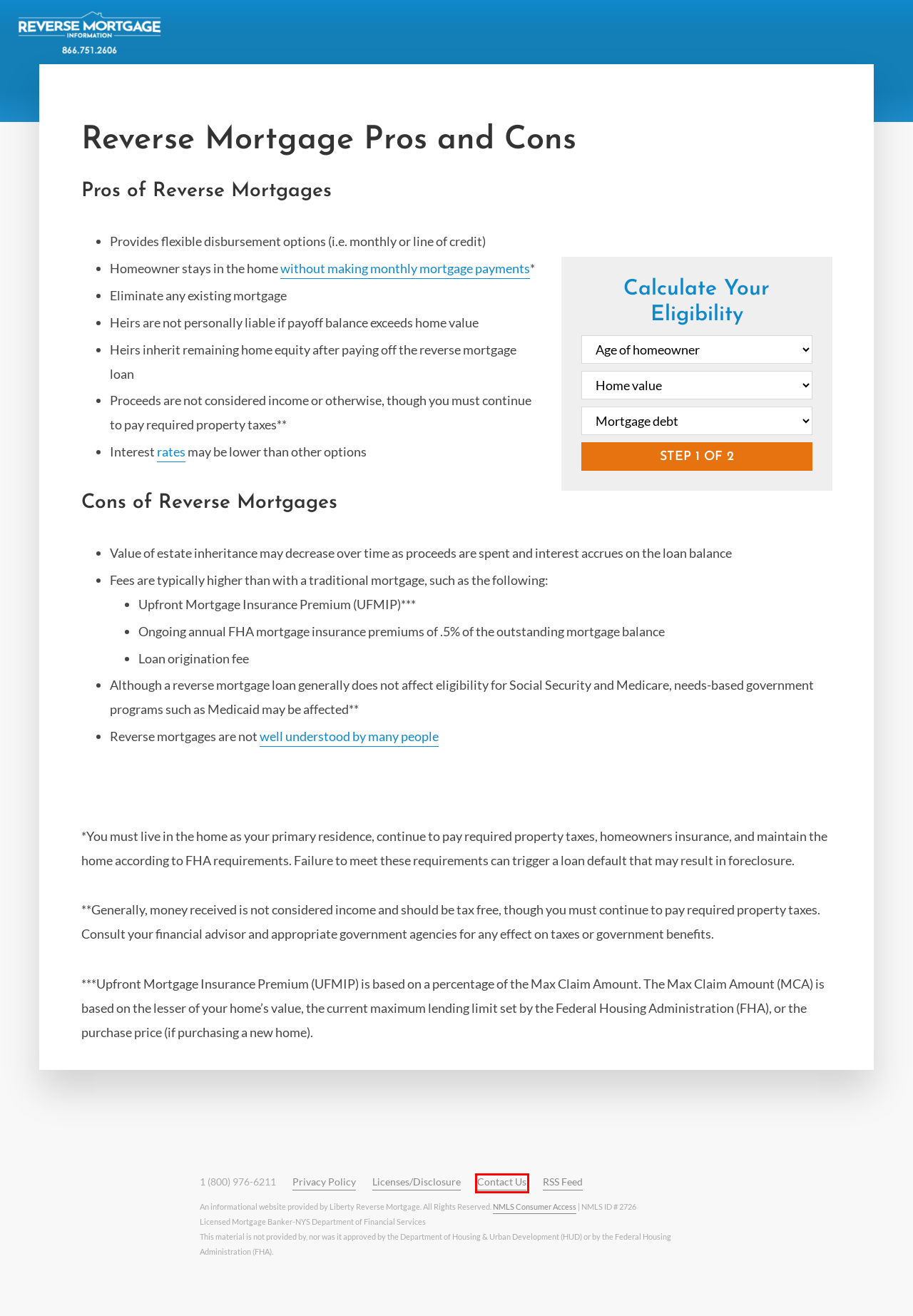Given a screenshot of a webpage featuring a red bounding box, identify the best matching webpage description for the new page after the element within the red box is clicked. Here are the options:
A. Reverse Mortgage Calculator - Calculate Your Eligibility Today
B. Reverse Mortgage Eligibility | Reverse Mortgage Rules
C. State Licensing Information - Reverse.Org
D. Contact Us Today About Reverse Mortgage Loans
E. Privacy Policy
F. What is a Reverse Mortgage? Discover How One Works.
G. How Does A Reverse Mortgage Work | A Real World Example
H. Reverse Mortgage Interest Rates | Discover How They Work

D